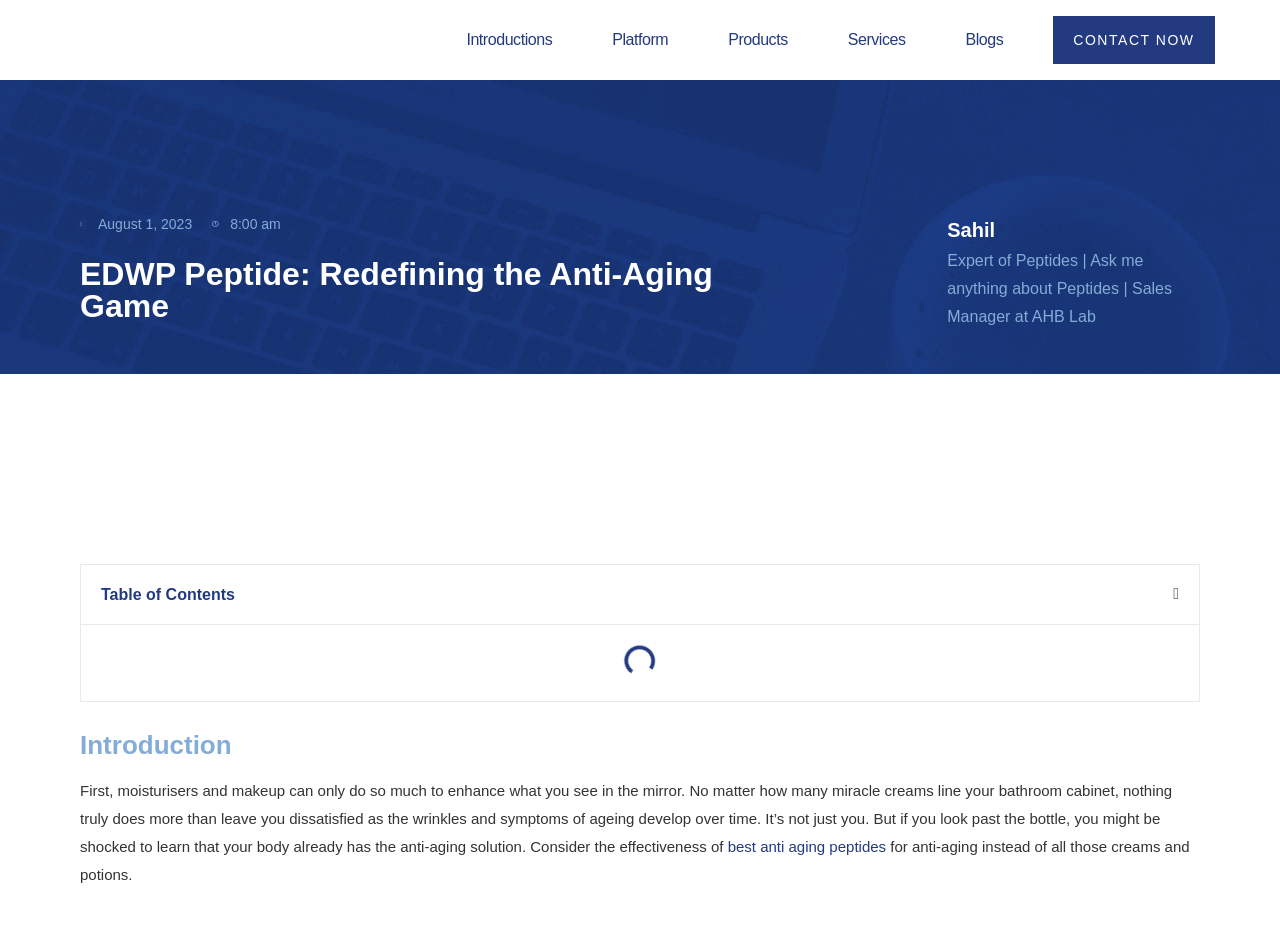Please find the bounding box coordinates of the element that needs to be clicked to perform the following instruction: "Go to the Introductions page". The bounding box coordinates should be four float numbers between 0 and 1, represented as [left, top, right, bottom].

[0.357, 0.025, 0.439, 0.059]